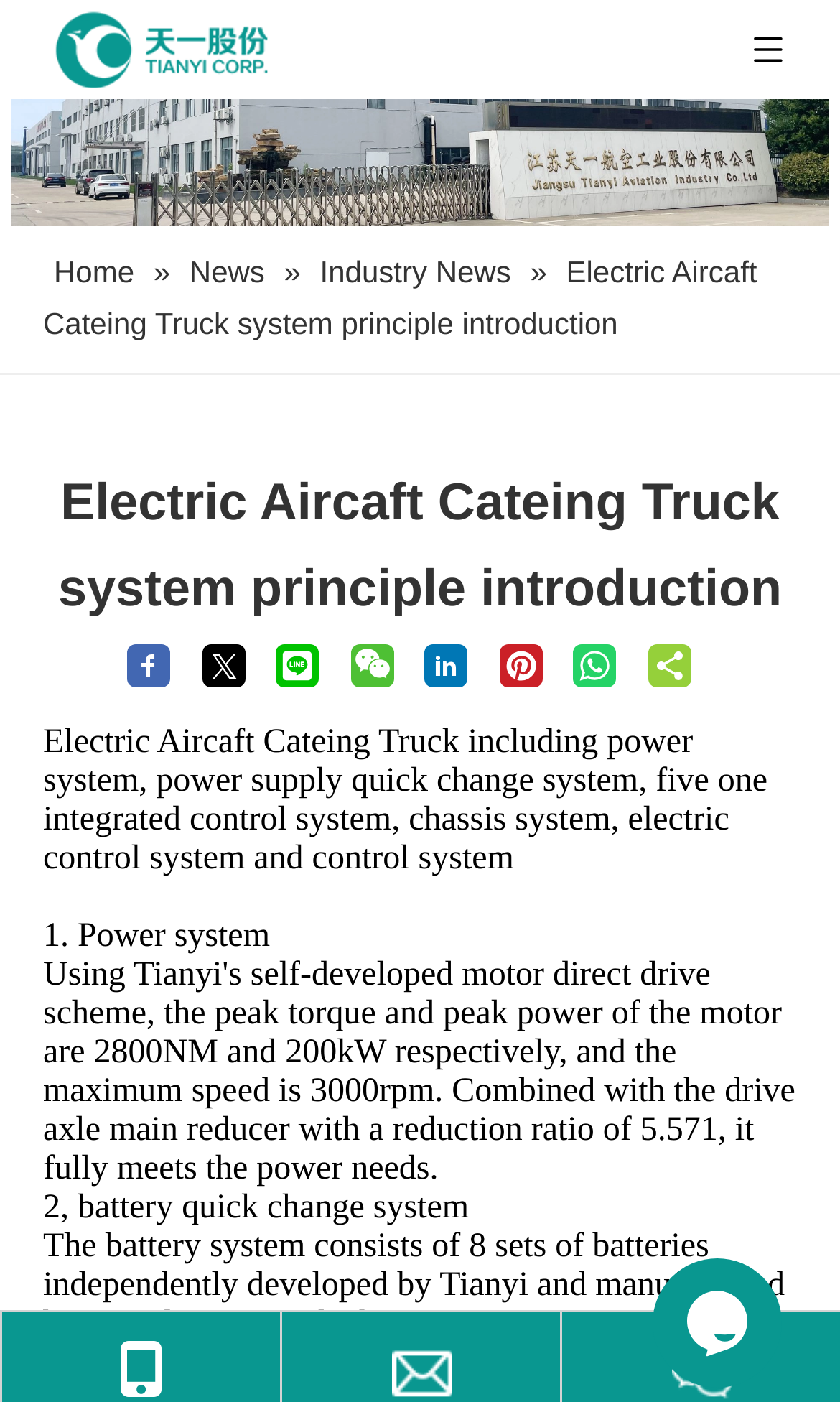What is the title or heading displayed on the webpage?

Electric Aircaft Cateing Truck system principle introduction